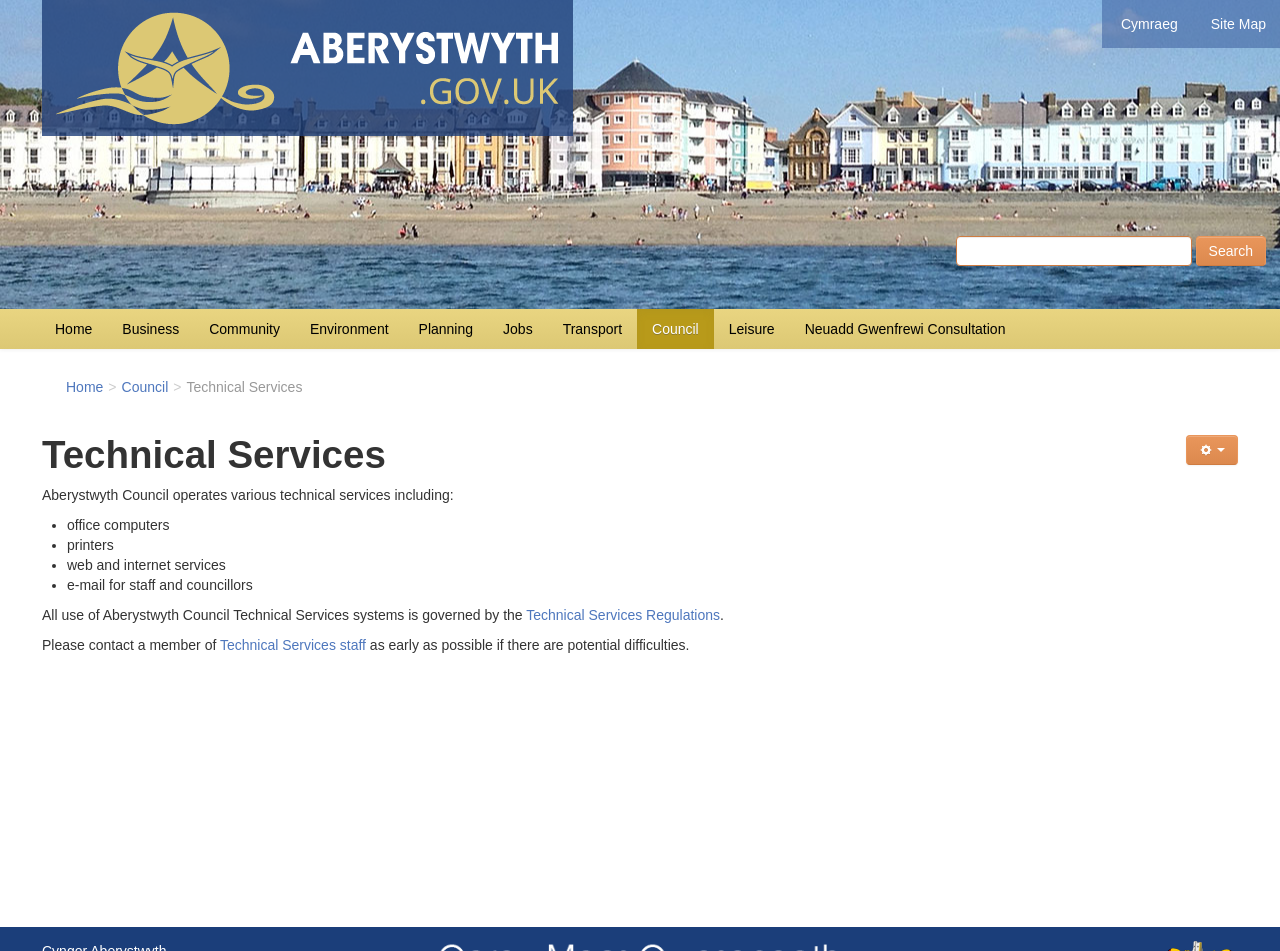Identify the bounding box for the described UI element: "Site Map".

[0.946, 0.015, 0.989, 0.036]